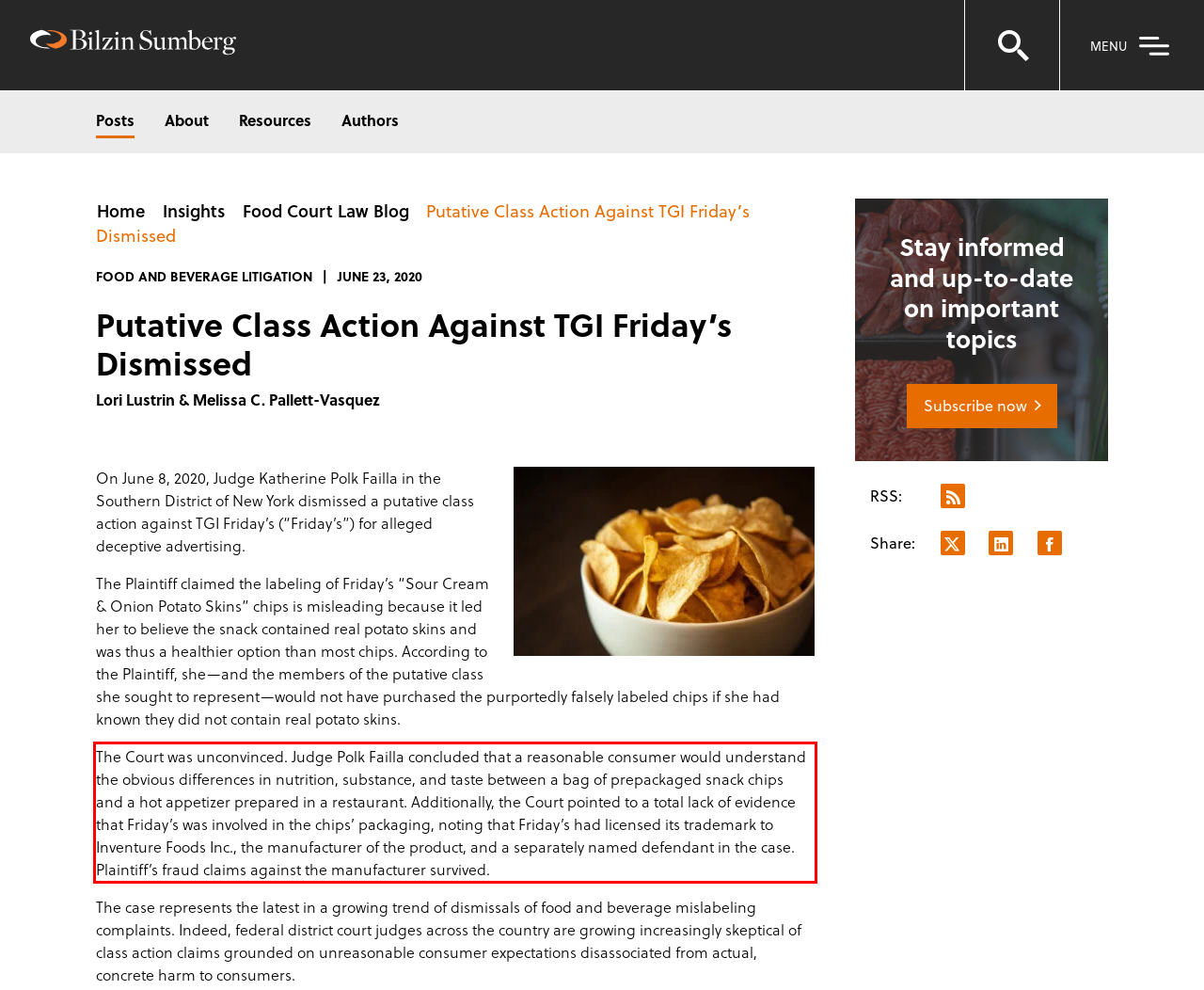Your task is to recognize and extract the text content from the UI element enclosed in the red bounding box on the webpage screenshot.

The Court was unconvinced. Judge Polk Failla concluded that a reasonable consumer would understand the obvious differences in nutrition, substance, and taste between a bag of prepackaged snack chips and a hot appetizer prepared in a restaurant. Additionally, the Court pointed to a total lack of evidence that Friday’s was involved in the chips’ packaging, noting that Friday’s had licensed its trademark to Inventure Foods Inc., the manufacturer of the product, and a separately named defendant in the case. Plaintiff’s fraud claims against the manufacturer survived.